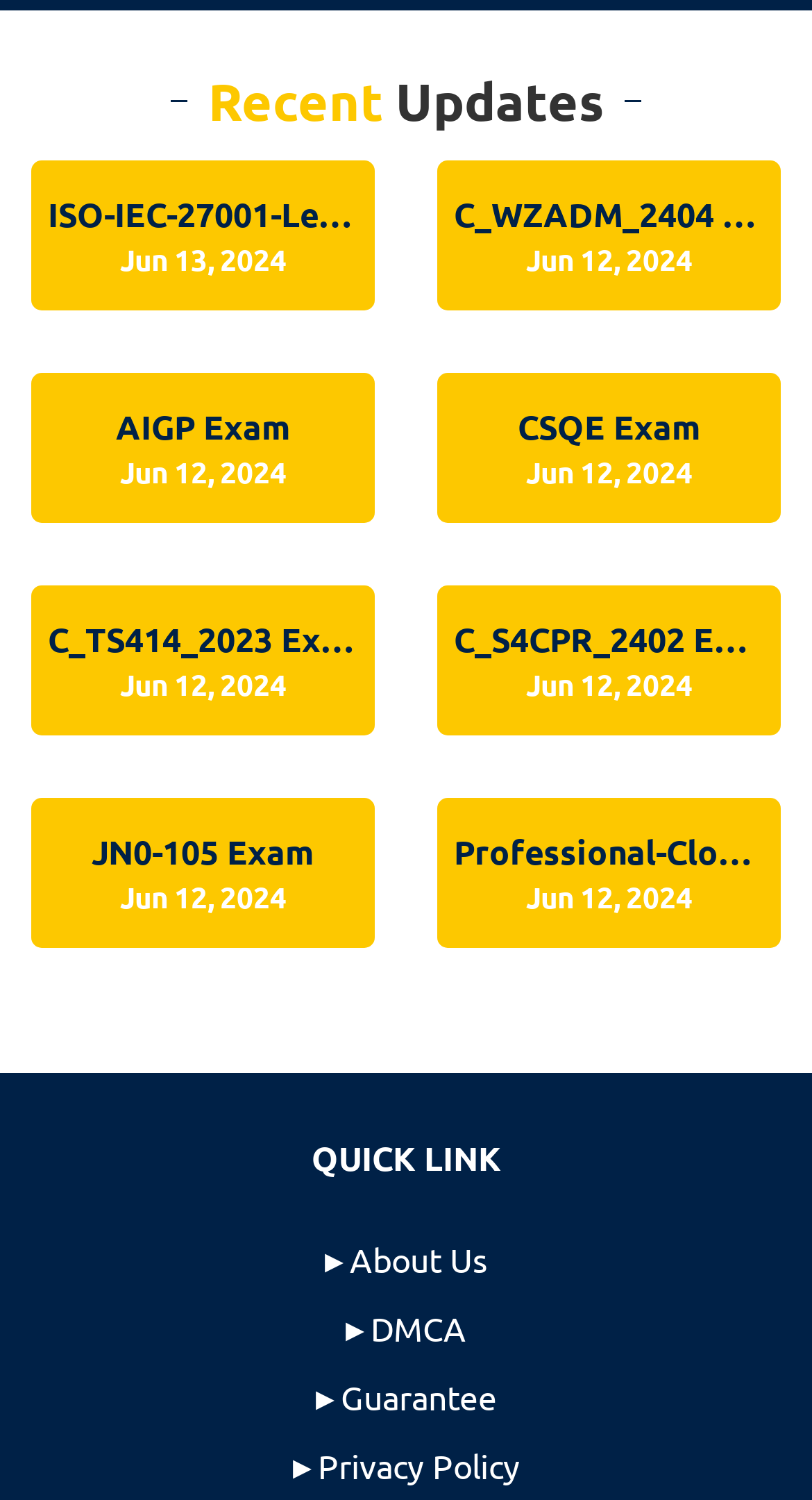Please locate the bounding box coordinates of the region I need to click to follow this instruction: "Read Privacy Policy".

[0.36, 0.962, 0.64, 0.99]